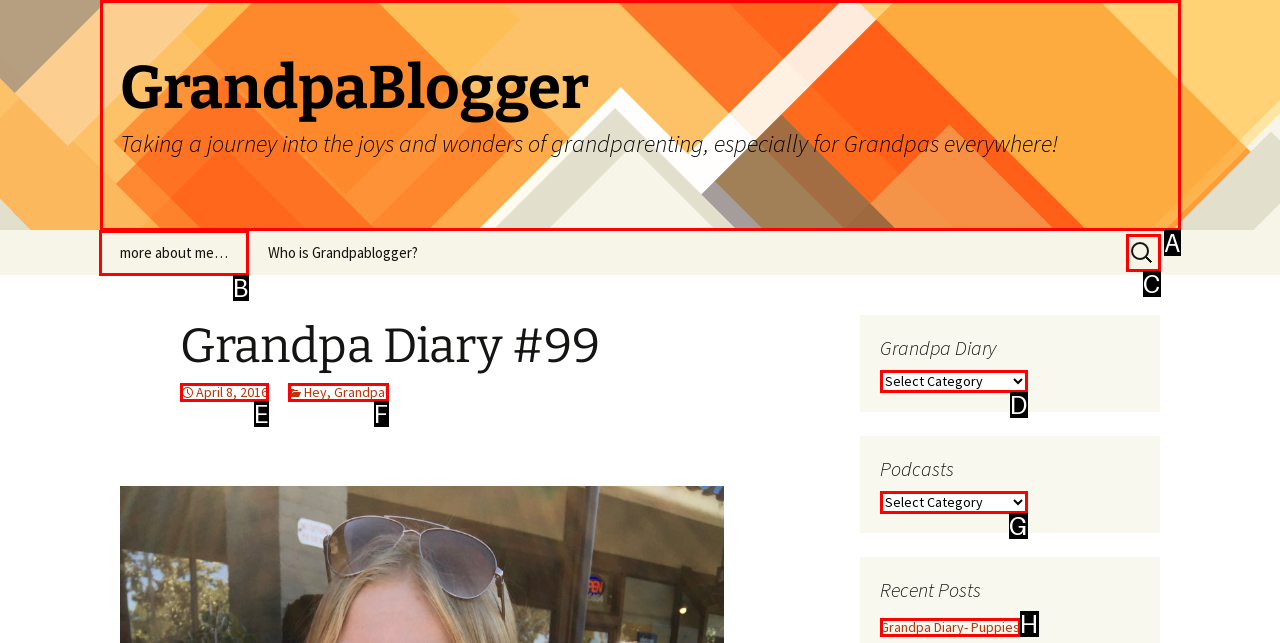Choose the letter of the element that should be clicked to complete the task: Read more about the blogger
Answer with the letter from the possible choices.

B